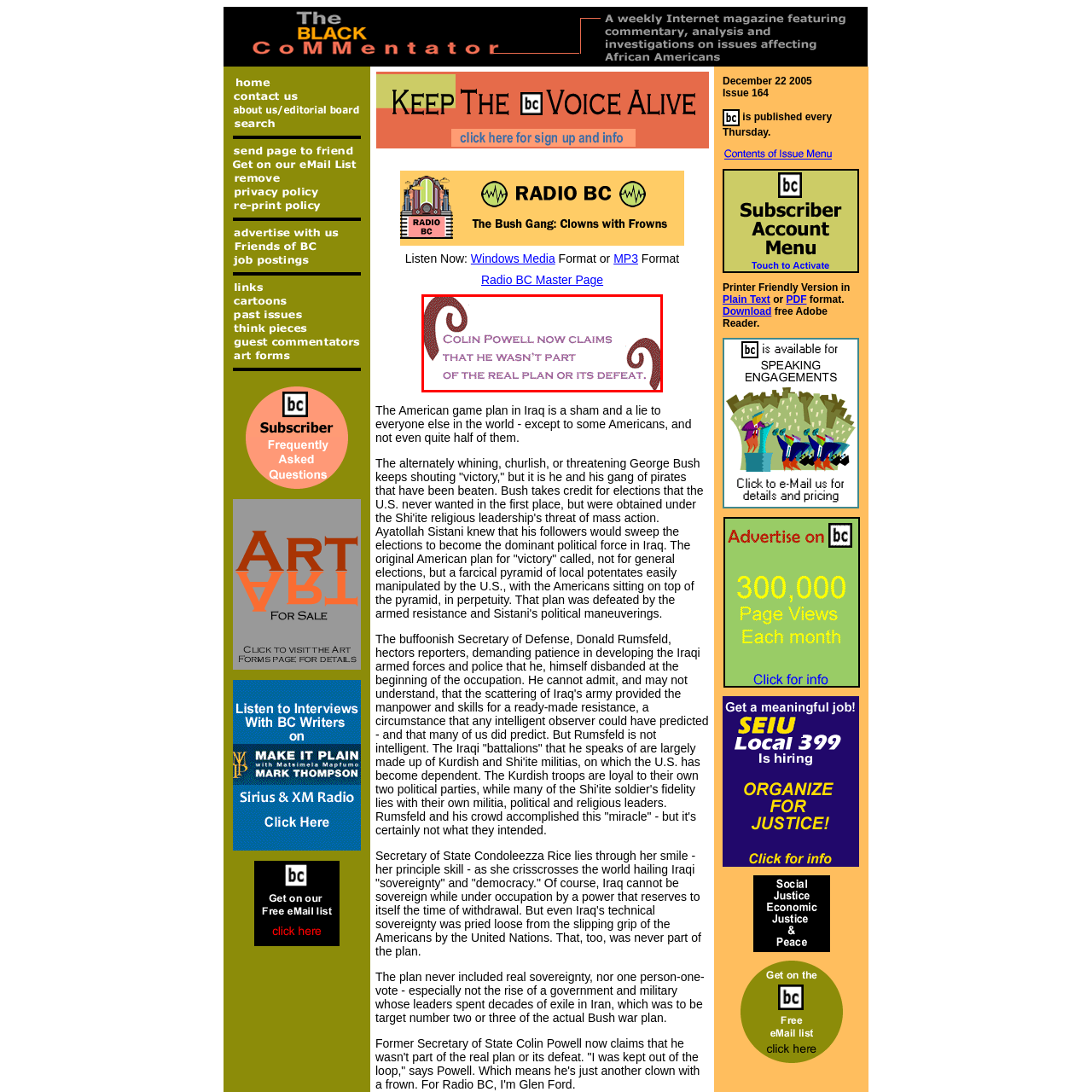Give a thorough and detailed explanation of the image enclosed by the red border.

The image features a stylized text graphic that reads: "Colin Powell now claims that he wasn’t part of the real plan or its defeat." This statement reflects a controversial perspective attributed to Powell, a prominent figure in American politics and military leadership. The graphic design includes decorative swirls, adding a creative touch, and presents the text in a bold, somewhat whimsical font, enhancing its visual appeal. This presentation invites viewers to engage with the content while highlighting a pivotal moment in the discourse surrounding leadership accountability and military strategy.